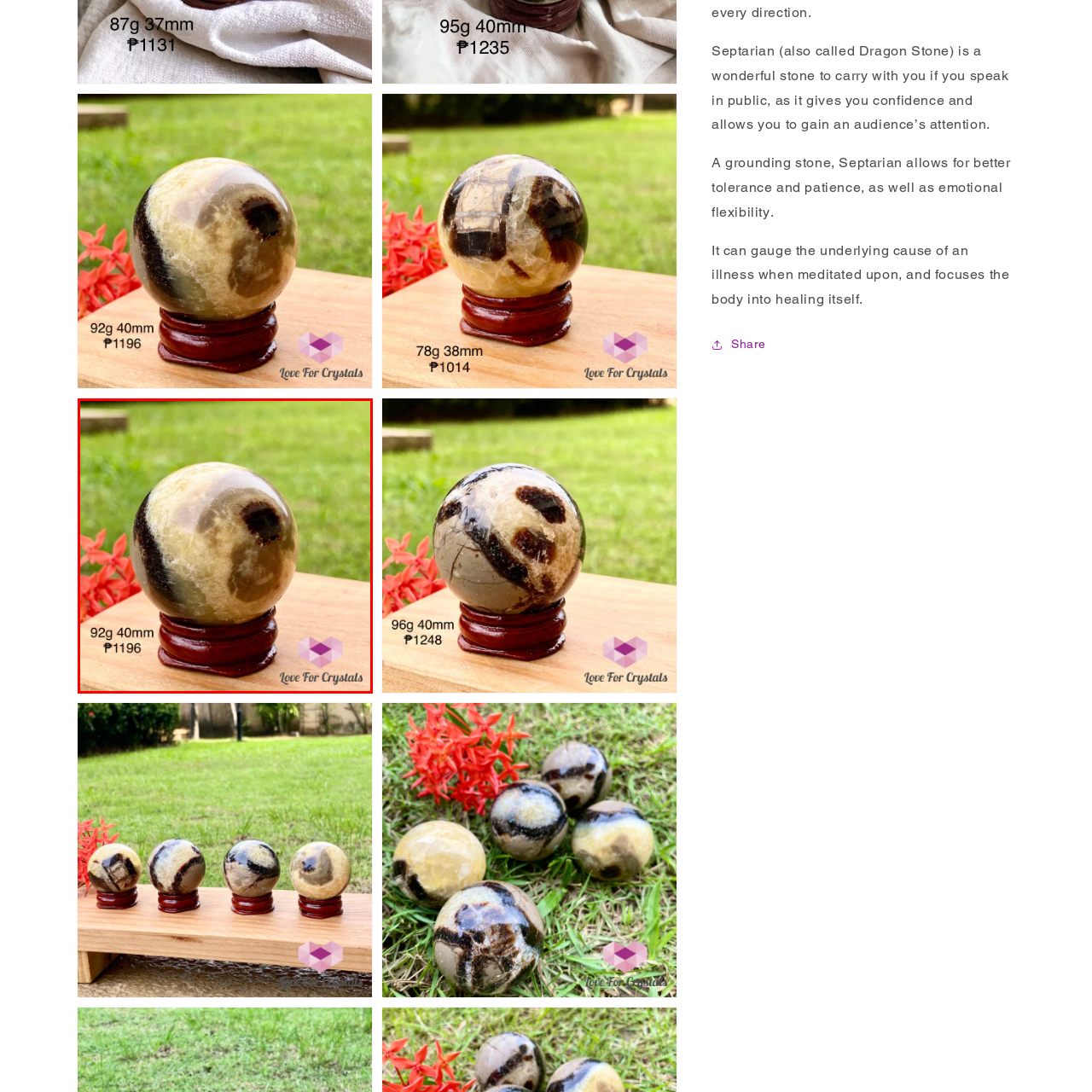View the part of the image surrounded by red, What is the purpose of the stone besides being decorative? Respond with a concise word or phrase.

Enhance communication and emotional flexibility